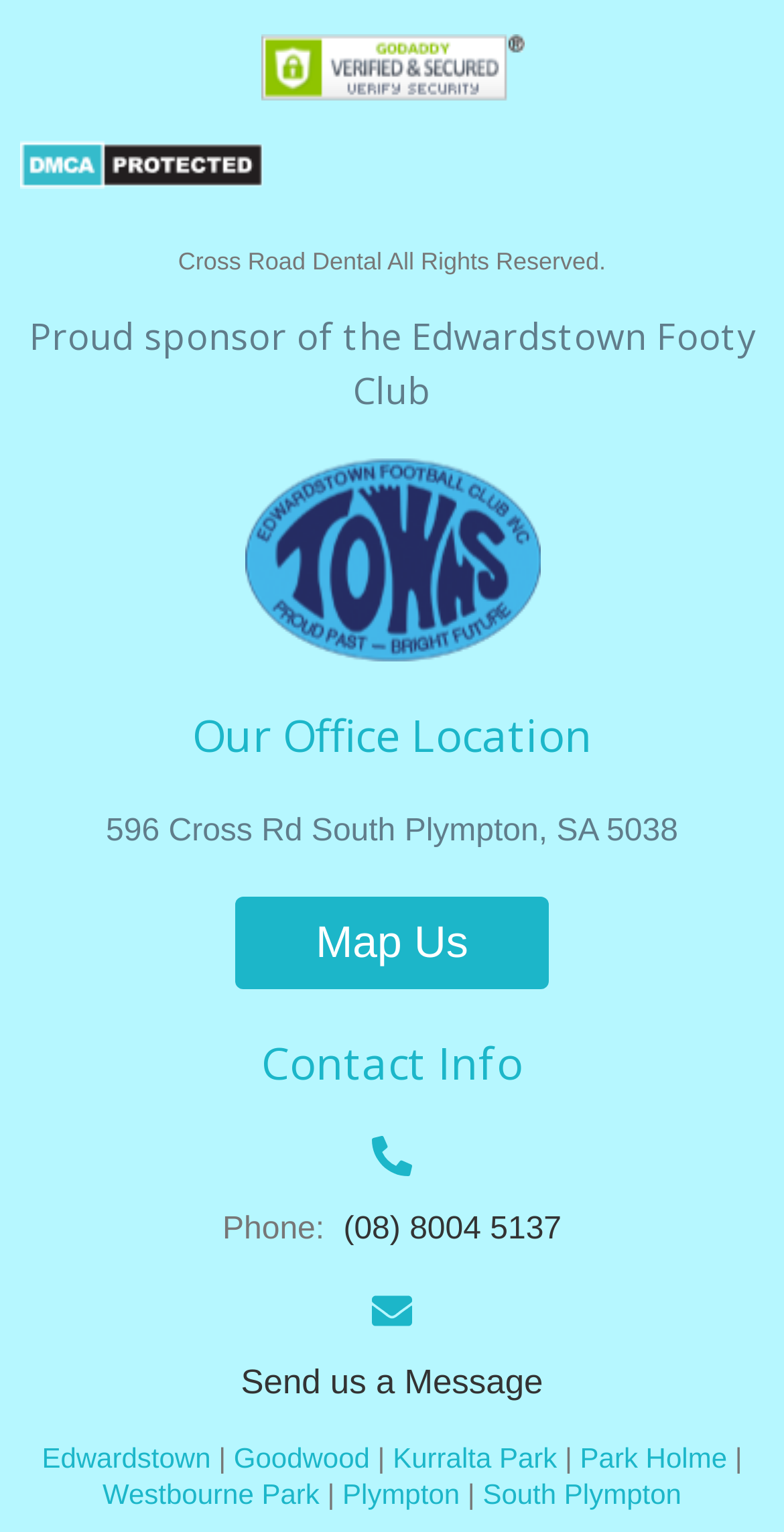Point out the bounding box coordinates of the section to click in order to follow this instruction: "Send a message".

[0.307, 0.889, 0.693, 0.914]